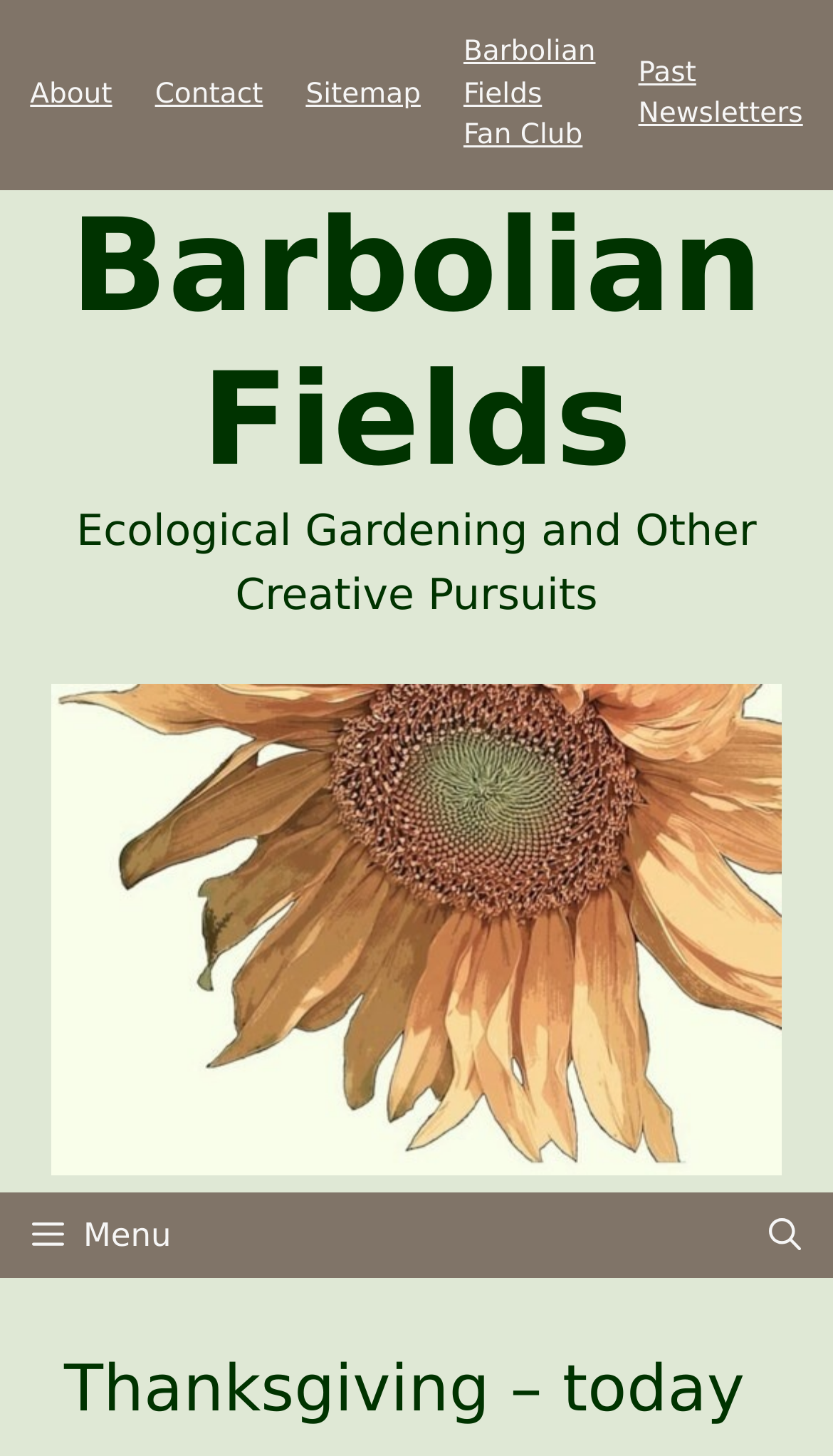Find the bounding box coordinates for the UI element that matches this description: "Barbolian Fields Fan Club".

[0.556, 0.025, 0.715, 0.104]